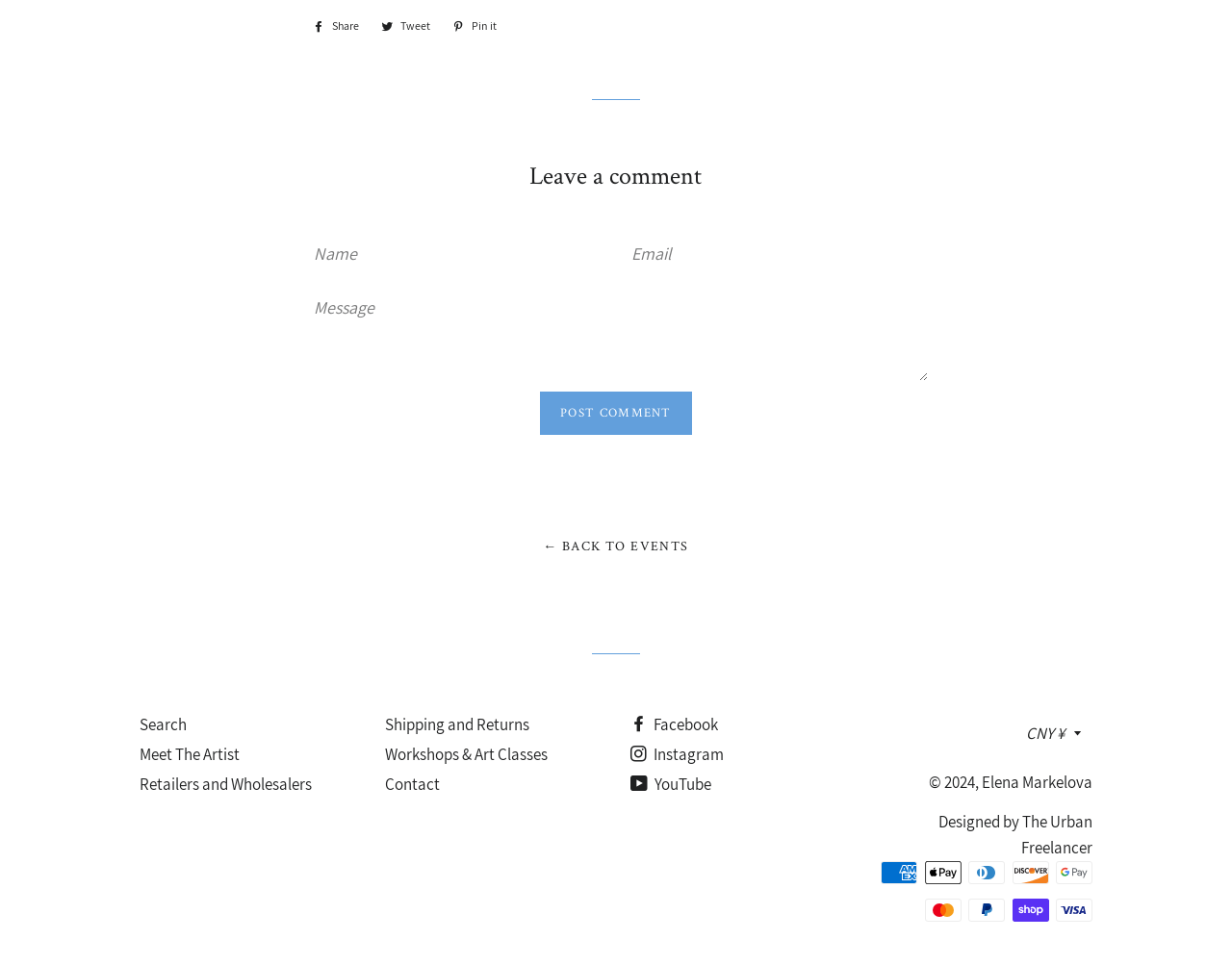How many social media links are available in the footer?
Please respond to the question with a detailed and informative answer.

In the footer section of the webpage, there are three social media links: Facebook, Instagram, and YouTube, which can be used to connect with the website's social media presence.